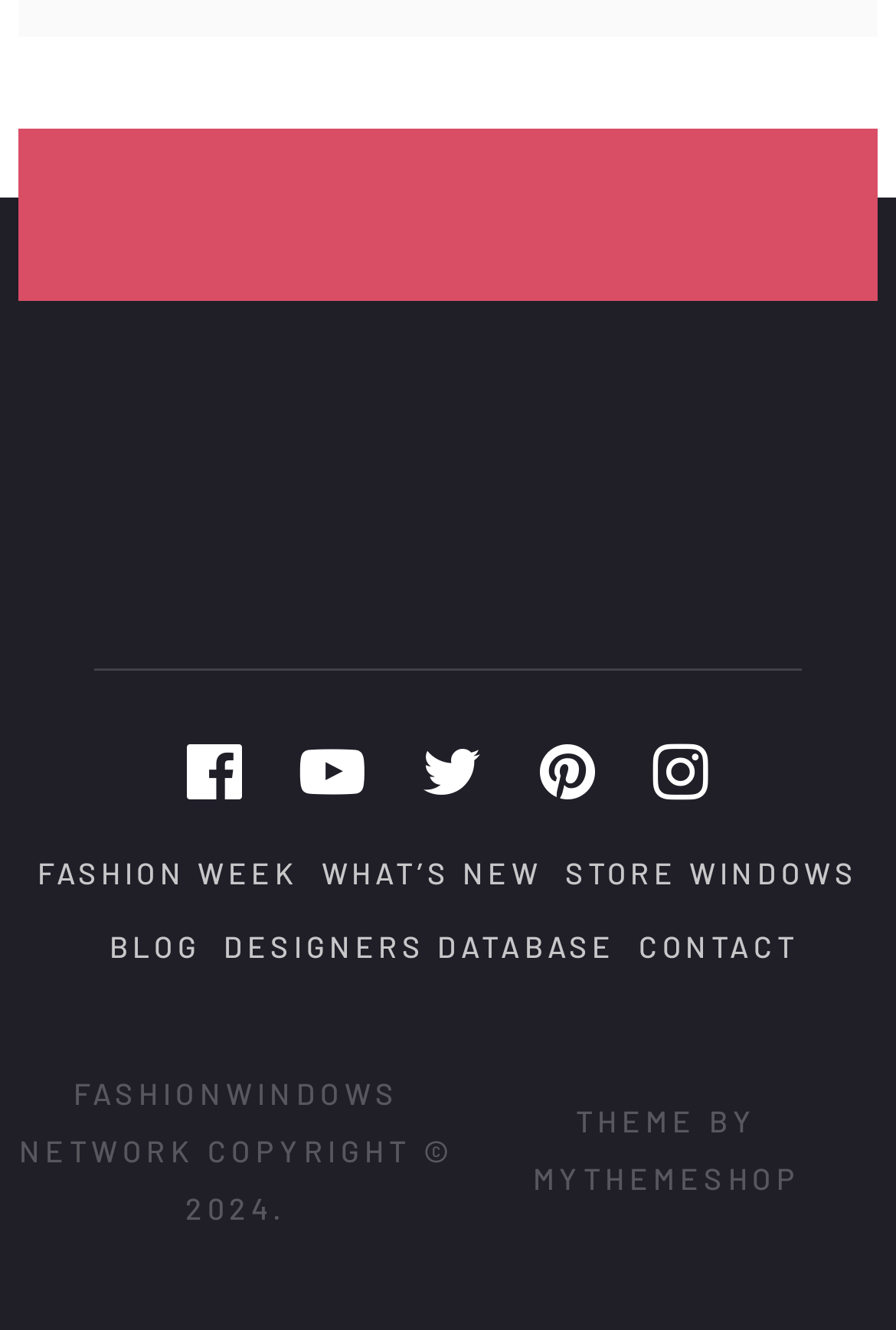Locate the bounding box coordinates of the element that should be clicked to fulfill the instruction: "go to STORE WINDOWS".

[0.63, 0.643, 0.958, 0.671]